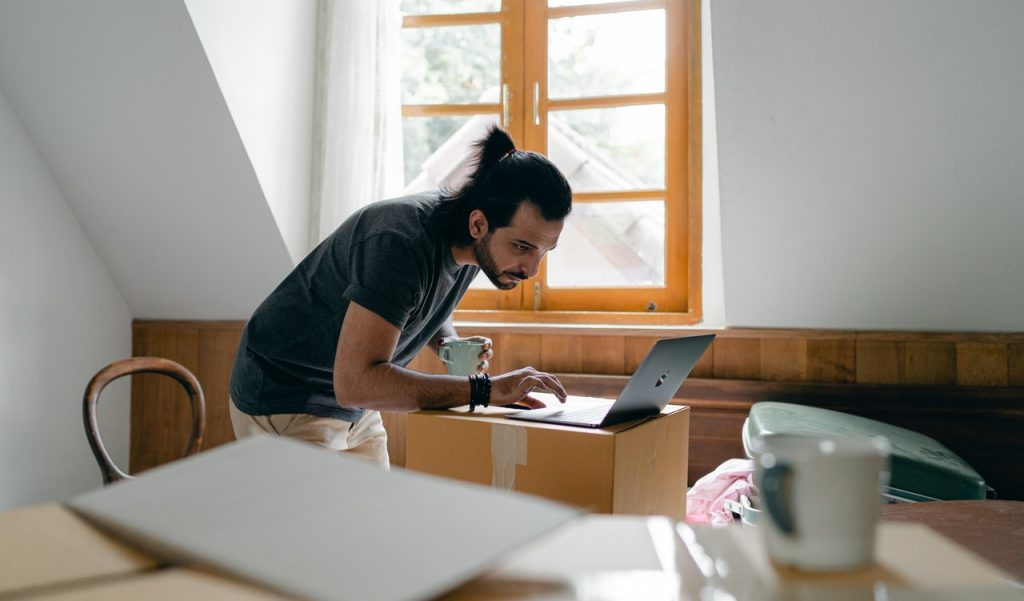Could you please study the image and provide a detailed answer to the question:
What type of accents are present in the room?

The room has a simple yet effective arrangement of brown wooden accents, which is highlighted by the sunlight filtering through the nearby window.